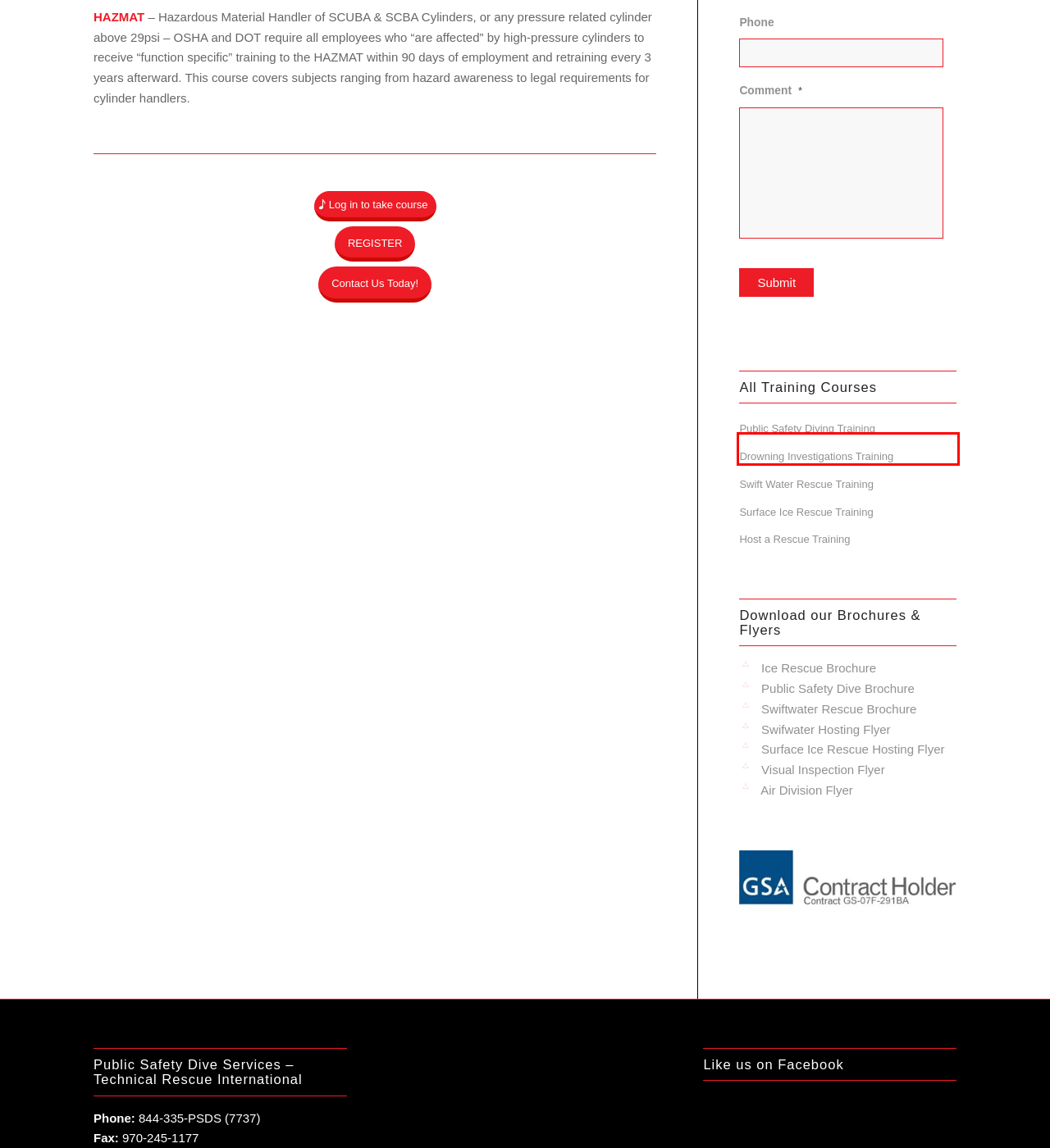Given a webpage screenshot featuring a red rectangle around a UI element, please determine the best description for the new webpage that appears after the element within the bounding box is clicked. The options are:
A. Online Training Login - Public Safety Dive Supply
B. Law Enforcement Drowning Investigation Training
C. Host a Rescue Training
D. Public Safety Dive Supply Swiftwater Rescue Training Courses
E. Public Safety Diving Training
F. PSDS Emergency Surface Ice Rescue Training
G. Public Safety Dive Supply Swift Water Rescue Training
H. Online Training Registration - Public Safety Dive Supply

B